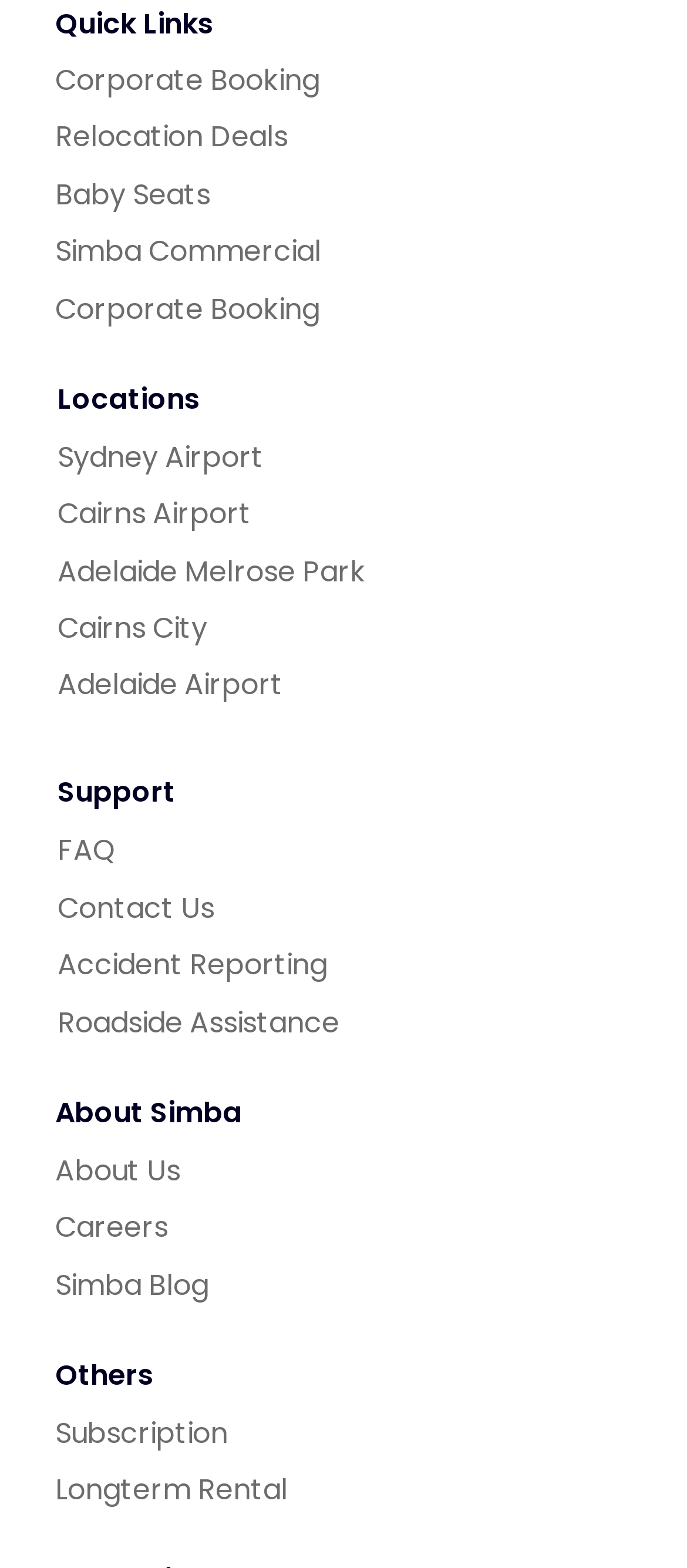Find and indicate the bounding box coordinates of the region you should select to follow the given instruction: "Explore Adelaide Airport".

[0.084, 0.424, 0.412, 0.45]